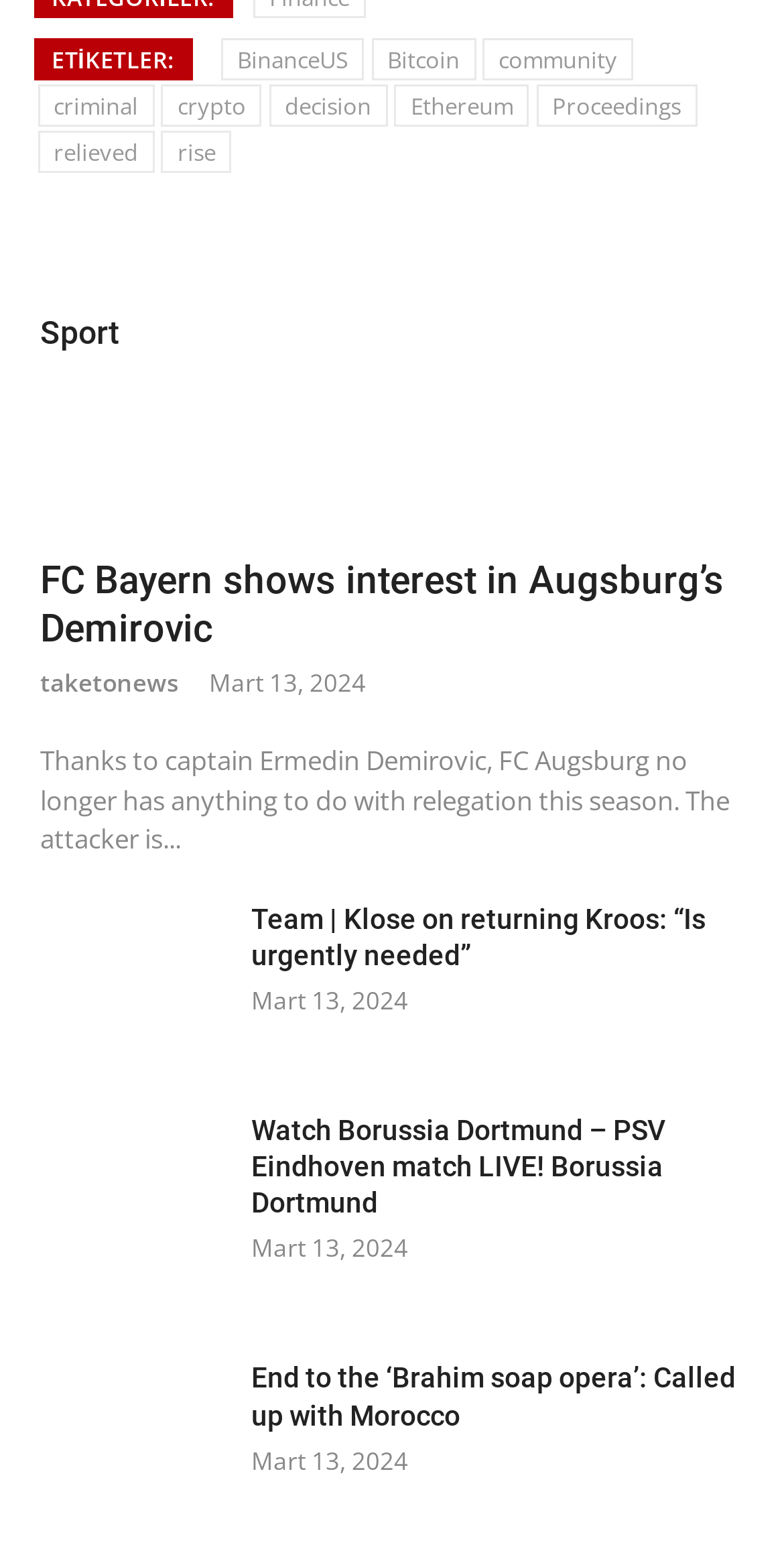Please locate the bounding box coordinates of the region I need to click to follow this instruction: "Click on the 'Sport' link".

[0.051, 0.202, 0.151, 0.226]